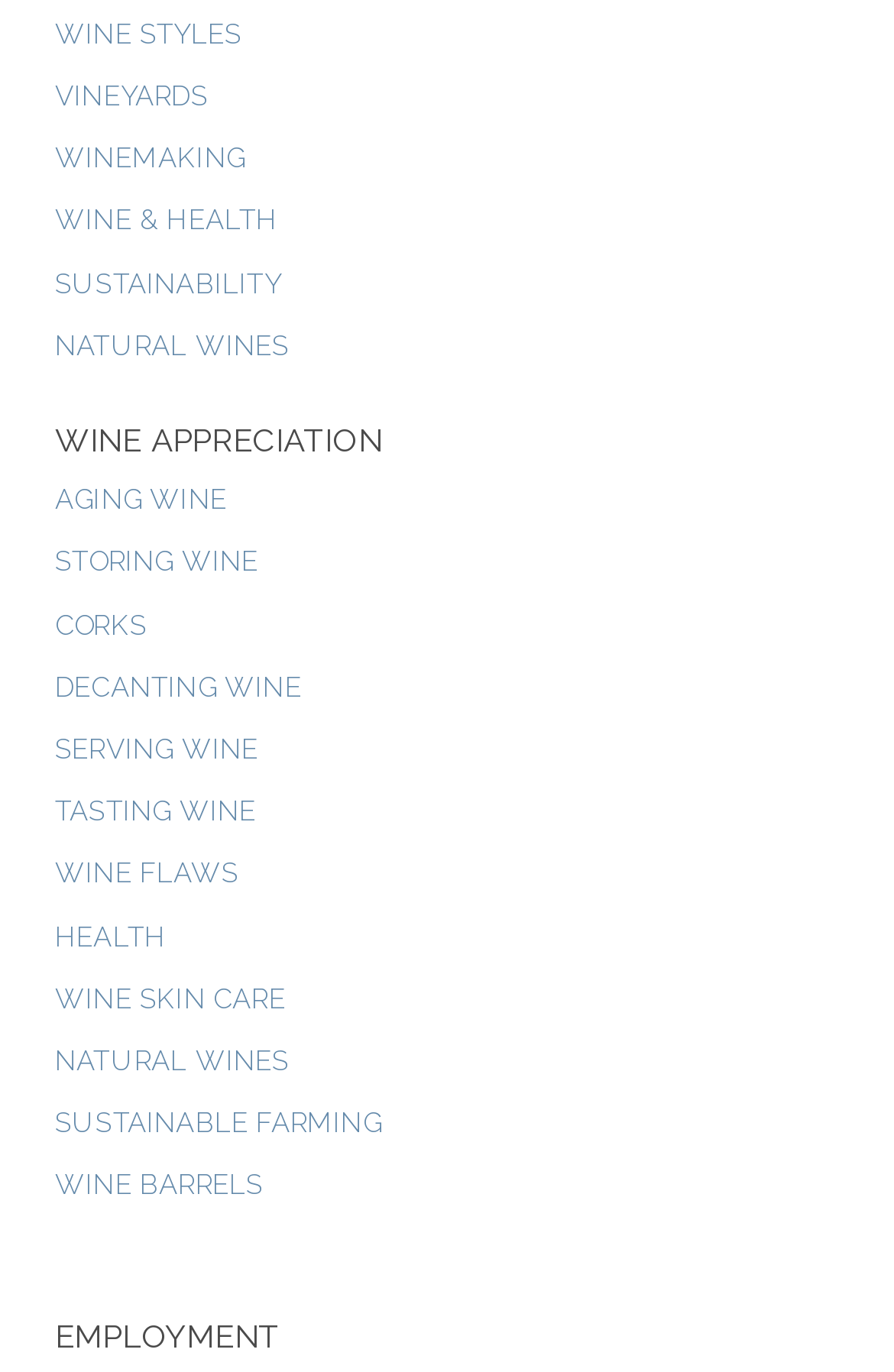Provide a one-word or short-phrase answer to the question:
What is the last link under Wine Appreciation?

WINE BARRELS